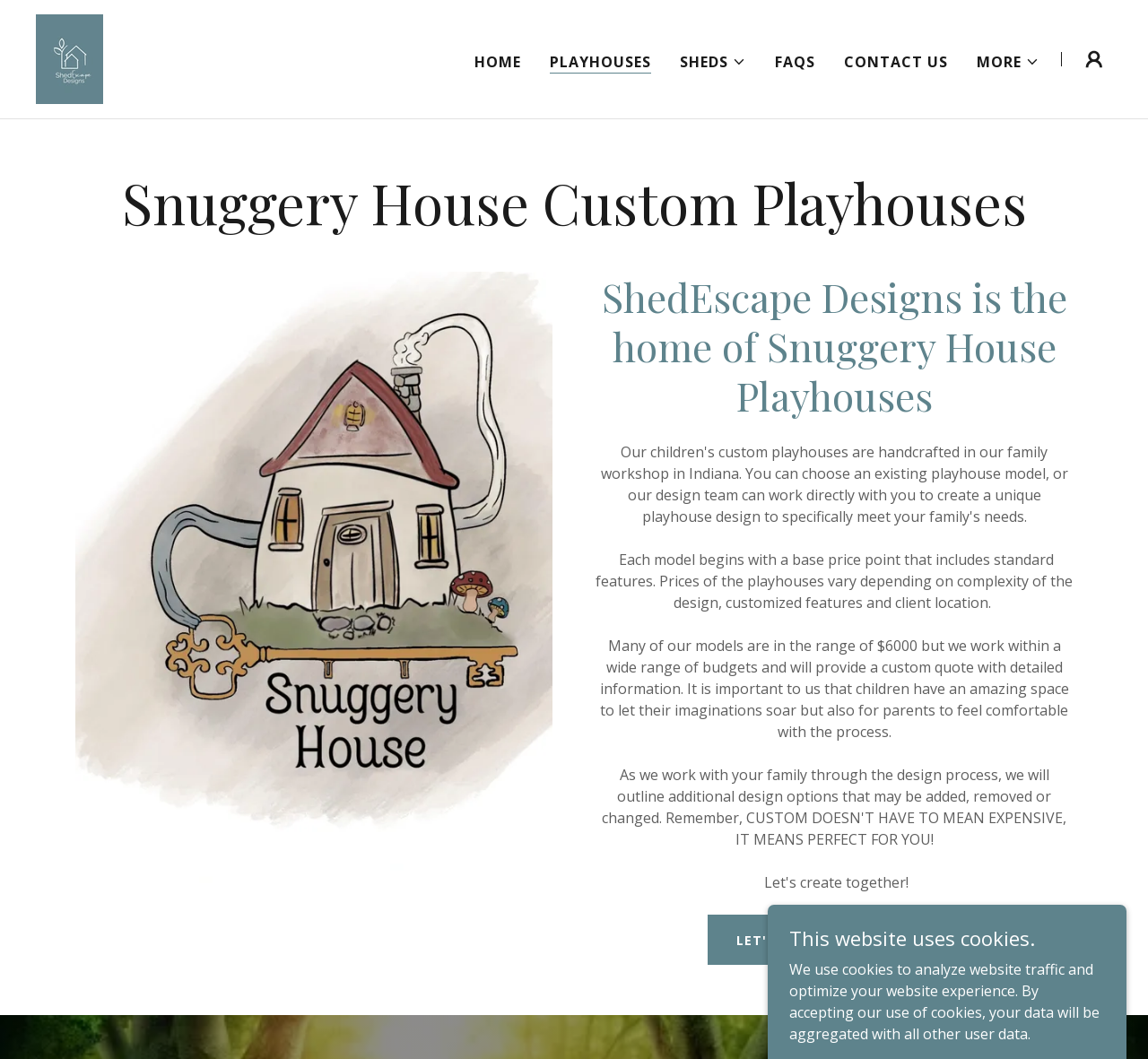Determine the bounding box coordinates of the element's region needed to click to follow the instruction: "Learn more about InvenioRDM". Provide these coordinates as four float numbers between 0 and 1, formatted as [left, top, right, bottom].

None